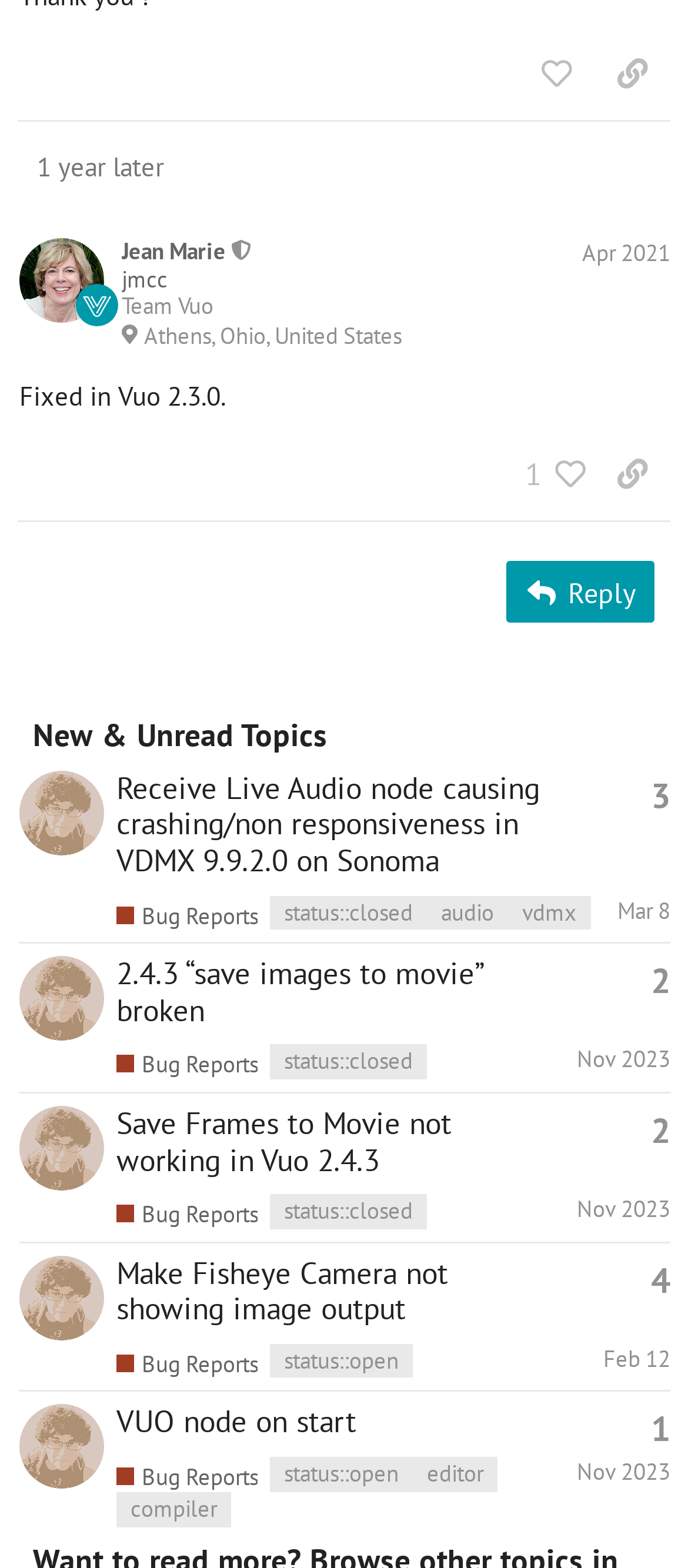Determine the bounding box coordinates of the clickable region to execute the instruction: "Copy a link to this post to clipboard". The coordinates should be four float numbers between 0 and 1, denoted as [left, top, right, bottom].

[0.864, 0.026, 0.974, 0.067]